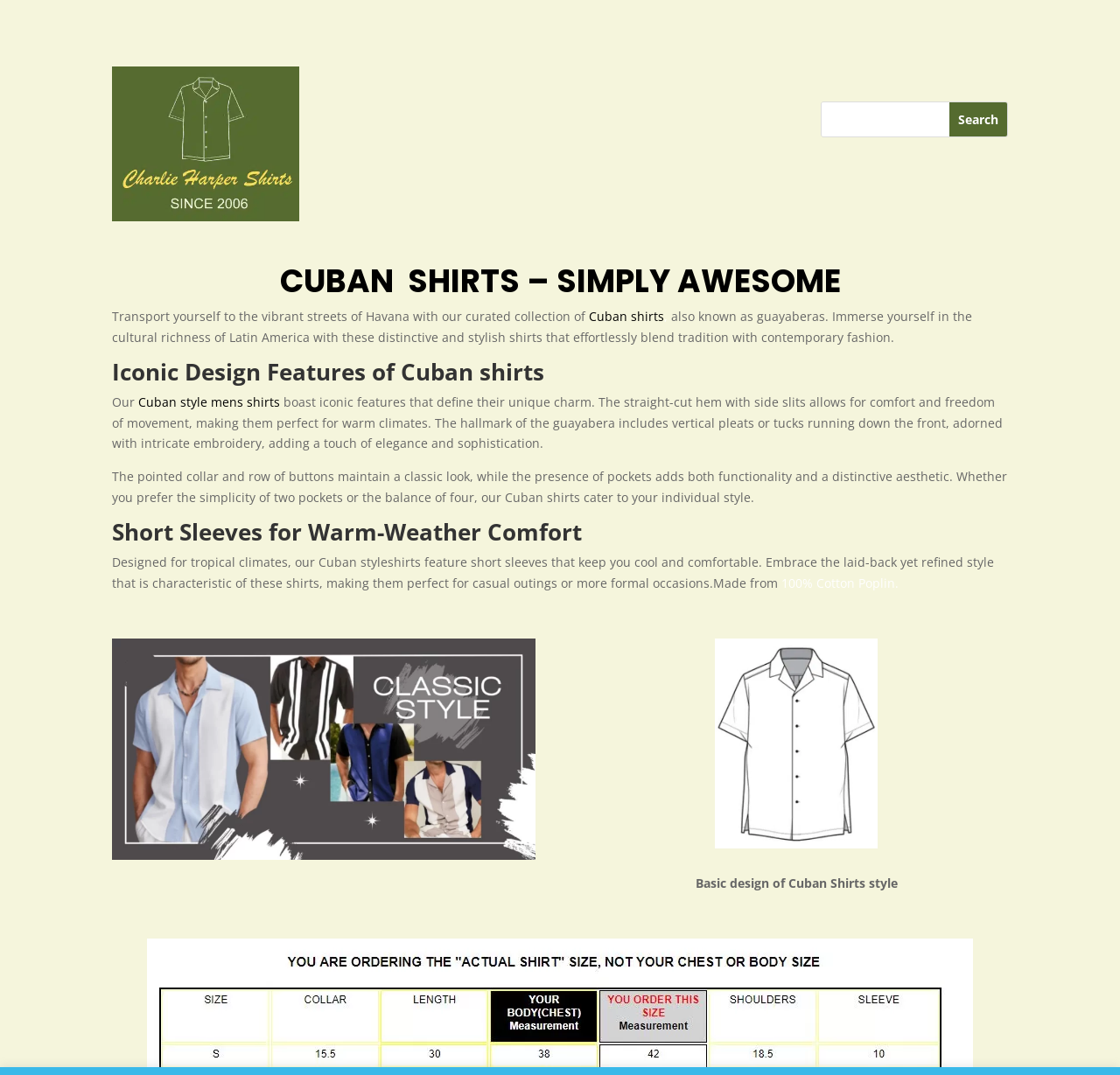What is the logo of the website?
Refer to the image and offer an in-depth and detailed answer to the question.

The logo of the website is located at the top left corner of the webpage, and it is an image with the text 'Charlie Harper Shirts'.